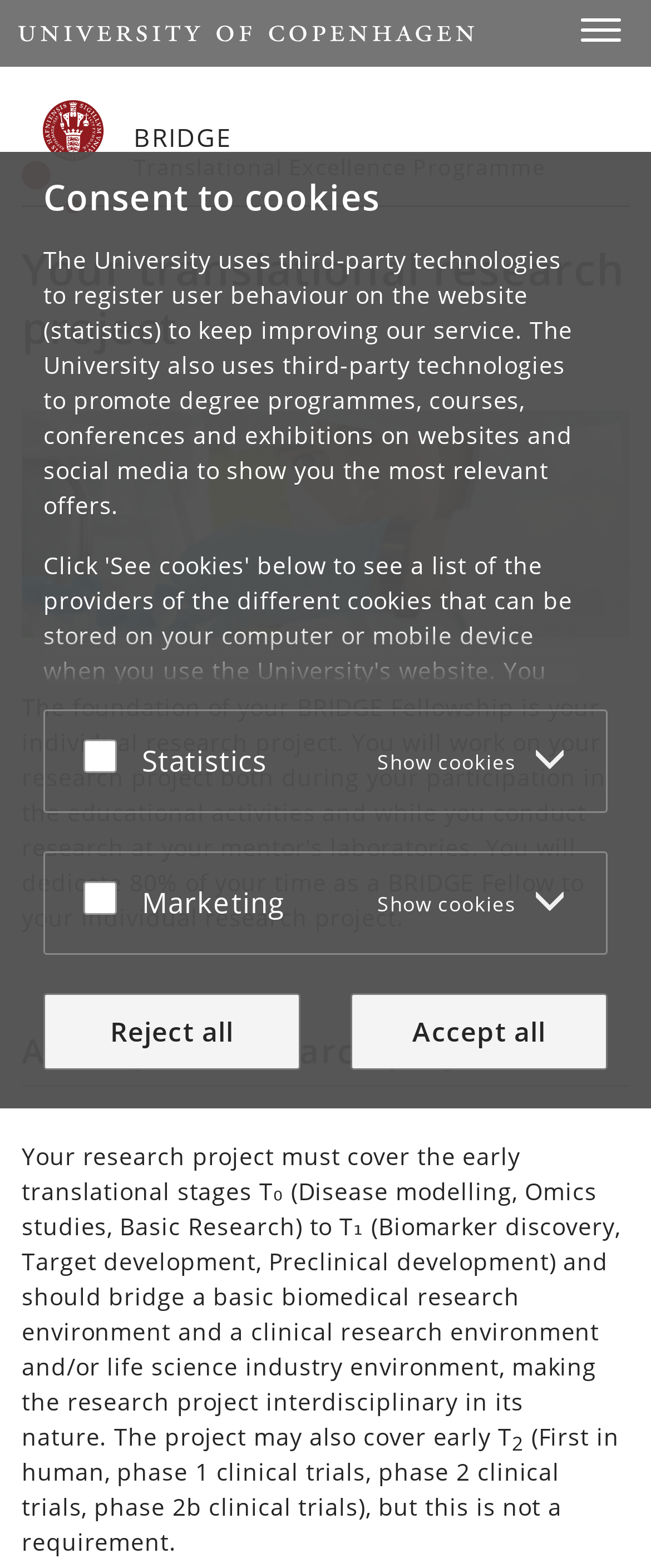Determine the bounding box coordinates of the clickable element to achieve the following action: 'Scroll to top'. Provide the coordinates as four float values between 0 and 1, formatted as [left, top, right, bottom].

[0.872, 0.643, 0.974, 0.686]